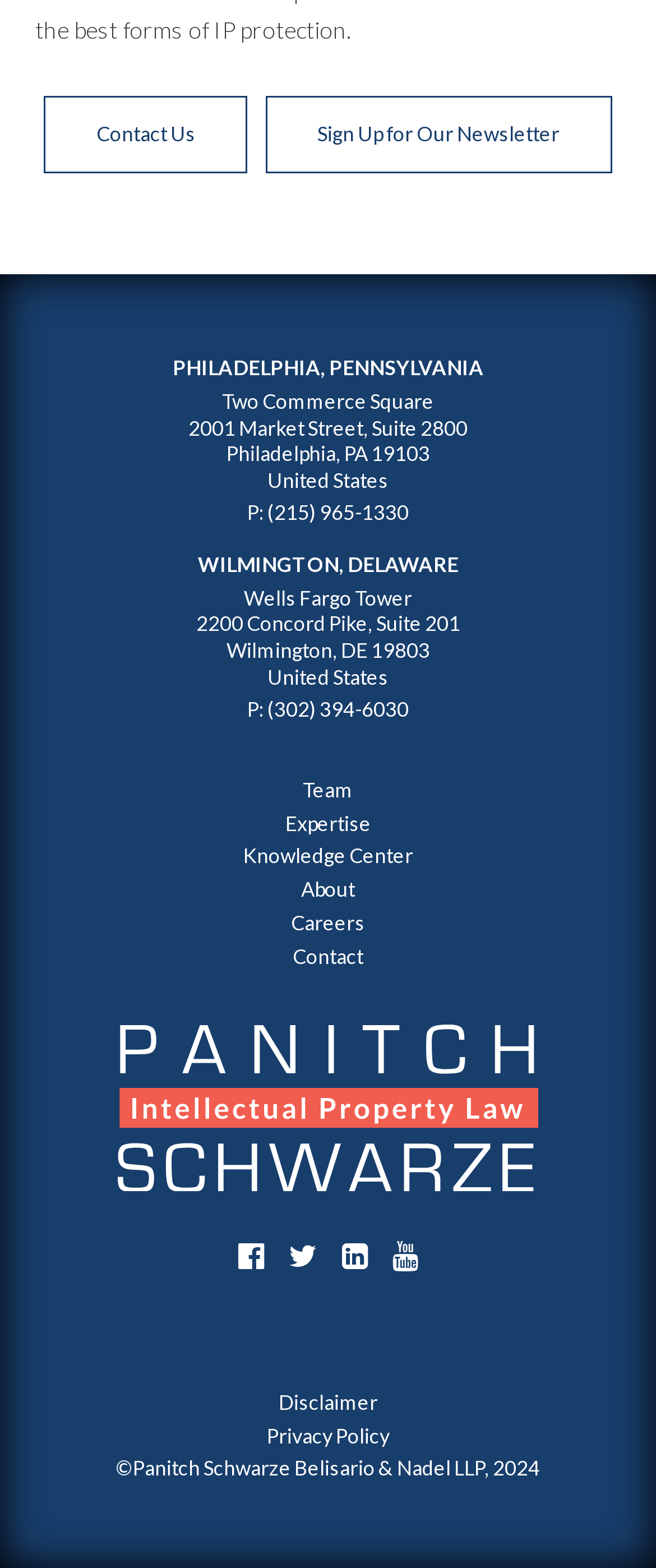Determine the bounding box coordinates for the clickable element to execute this instruction: "Call Wilmington office". Provide the coordinates as four float numbers between 0 and 1, i.e., [left, top, right, bottom].

[0.046, 0.444, 0.954, 0.461]